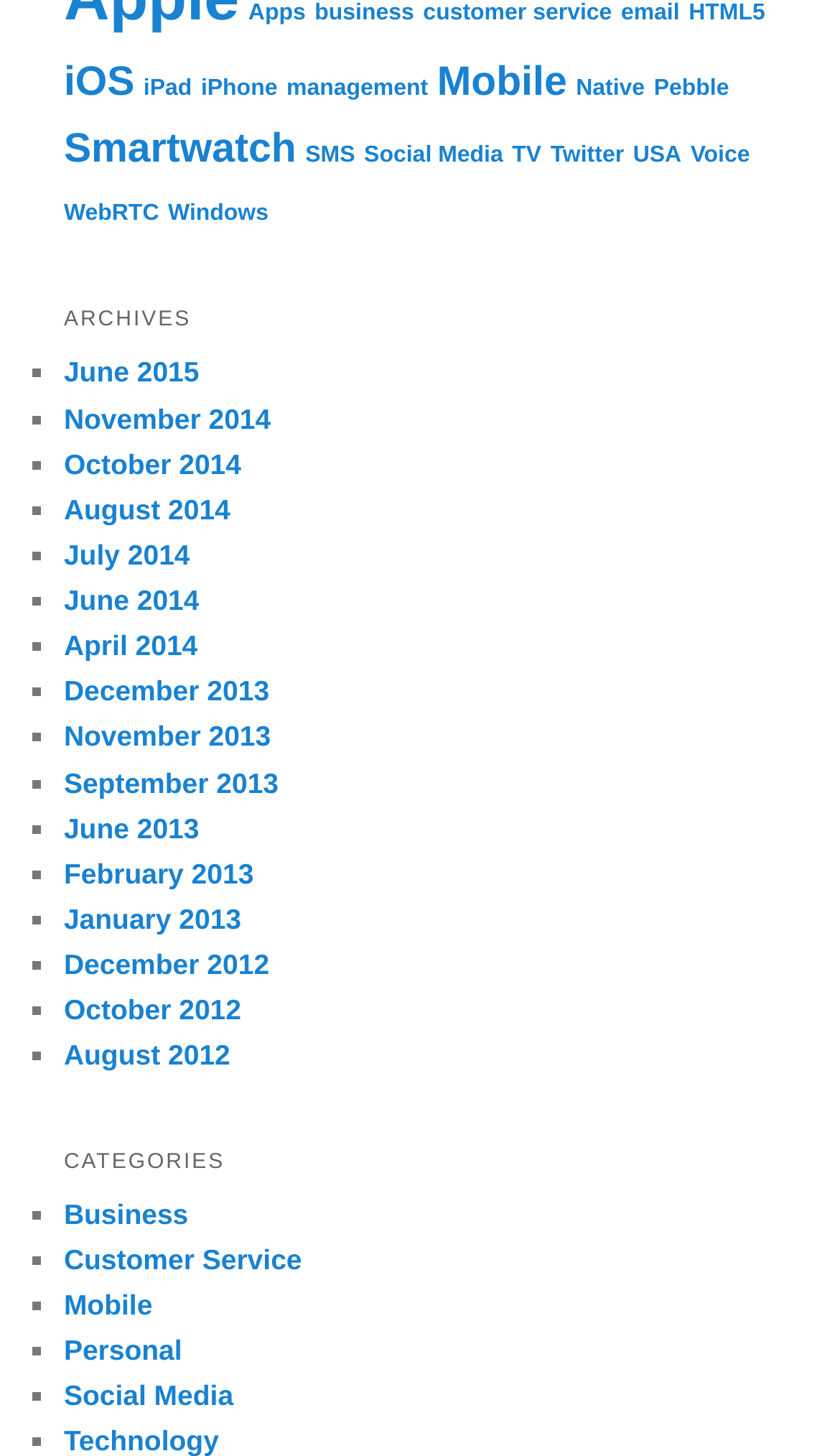Please specify the bounding box coordinates of the element that should be clicked to execute the given instruction: 'Explore Business category'. Ensure the coordinates are four float numbers between 0 and 1, expressed as [left, top, right, bottom].

[0.076, 0.823, 0.224, 0.845]